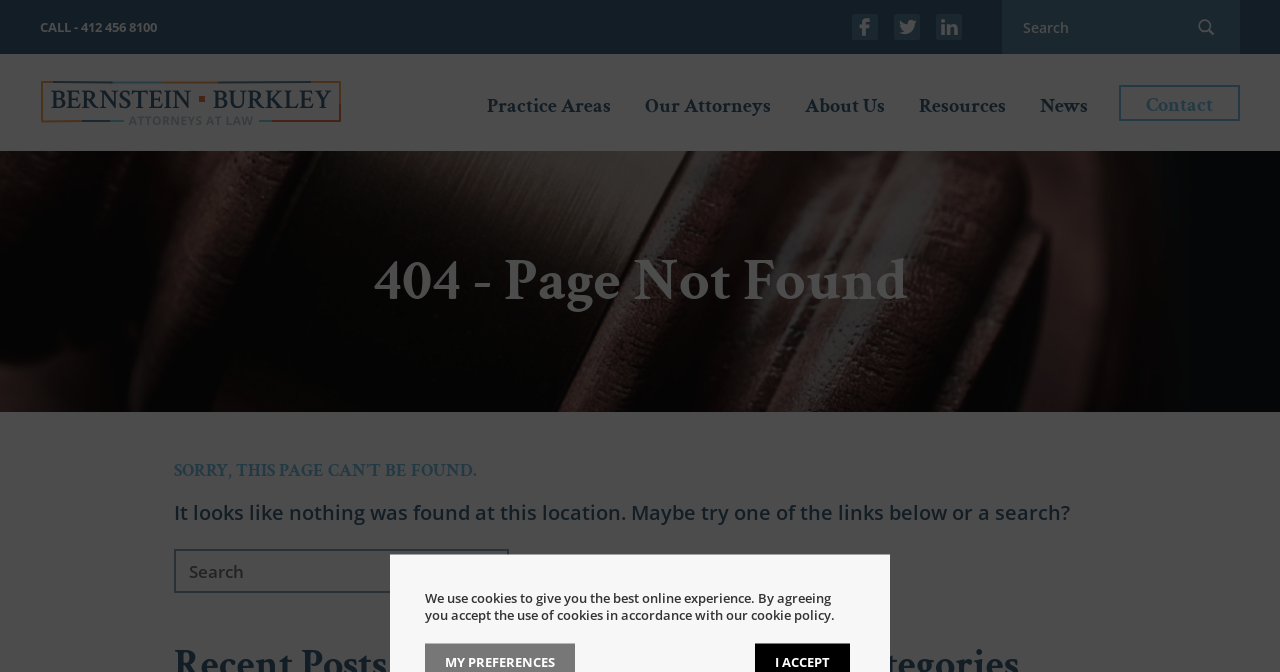Find the bounding box of the UI element described as follows: "LinkedIn".

[0.731, 0.021, 0.751, 0.06]